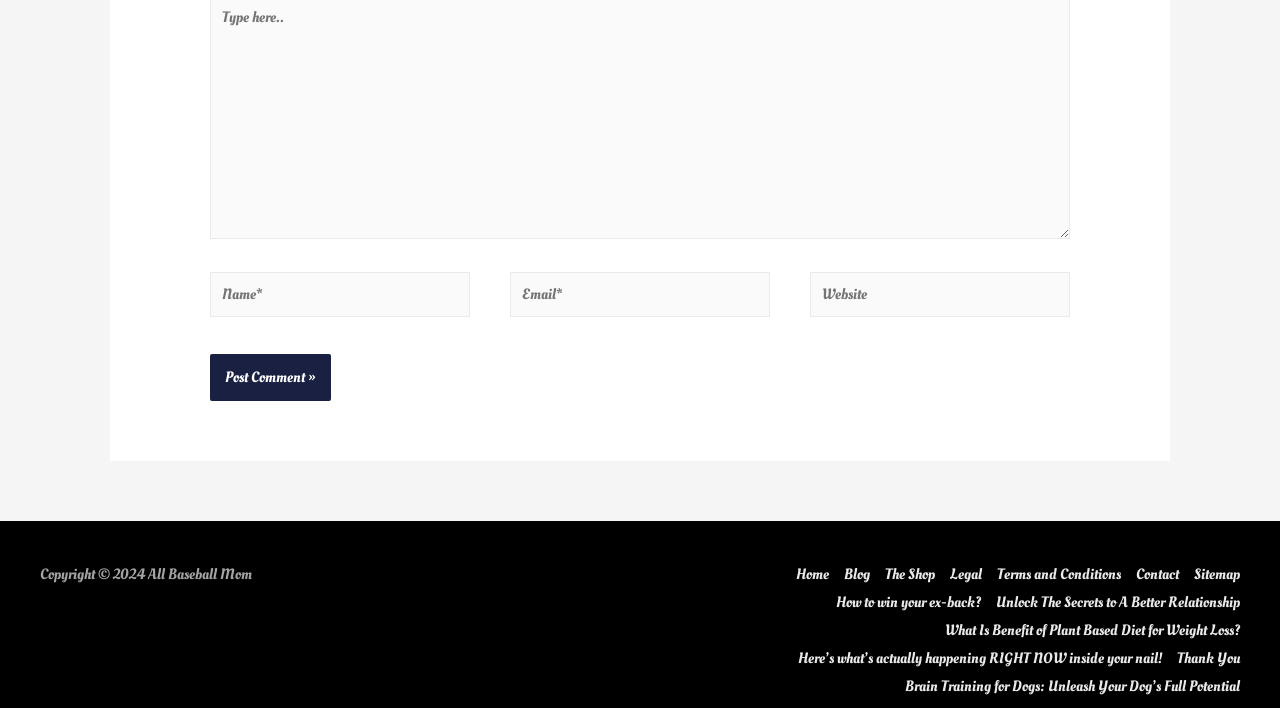Please specify the coordinates of the bounding box for the element that should be clicked to carry out this instruction: "Enter your name". The coordinates must be four float numbers between 0 and 1, formatted as [left, top, right, bottom].

[0.164, 0.384, 0.367, 0.448]